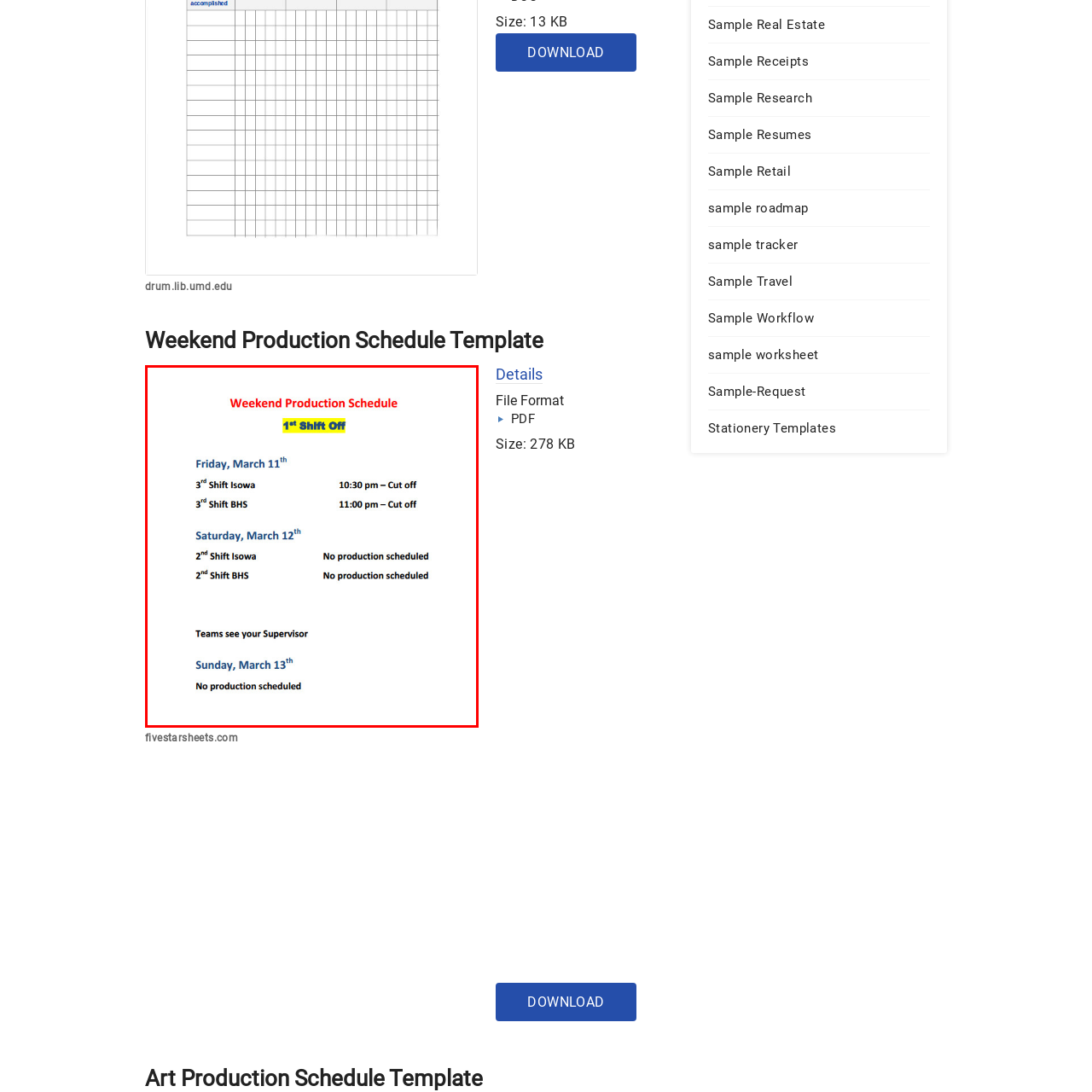Provide an in-depth description of the image within the red bounding box.

The image presents a "Weekend Production Schedule" template, designed to outline the working arrangements for specific shifts during the weekend. The schedule is organized chronologically over three days: Friday, March 11th; Saturday, March 12th; and Sunday, March 13th.

On **Friday**, it lists two third shifts, both under the Isowa and BHS designations, highlighting their cut-off times: one at 10:30 PM and another at 11:00 PM. 

Moving to **Saturday**, the template indicates that there are no scheduled productions for the second shift for both Isowa and BHS, emphasizing that teams should refer to their supervisors for further instructions. Finally, **Sunday** similarly notes that there is no production scheduled for the day.

The use of bold and colorful fonts, especially the emphasis on "1st Shift Off" and the heading, adds clarity and importance to the schedule, making it a practical tool for team members to reference their work obligations.